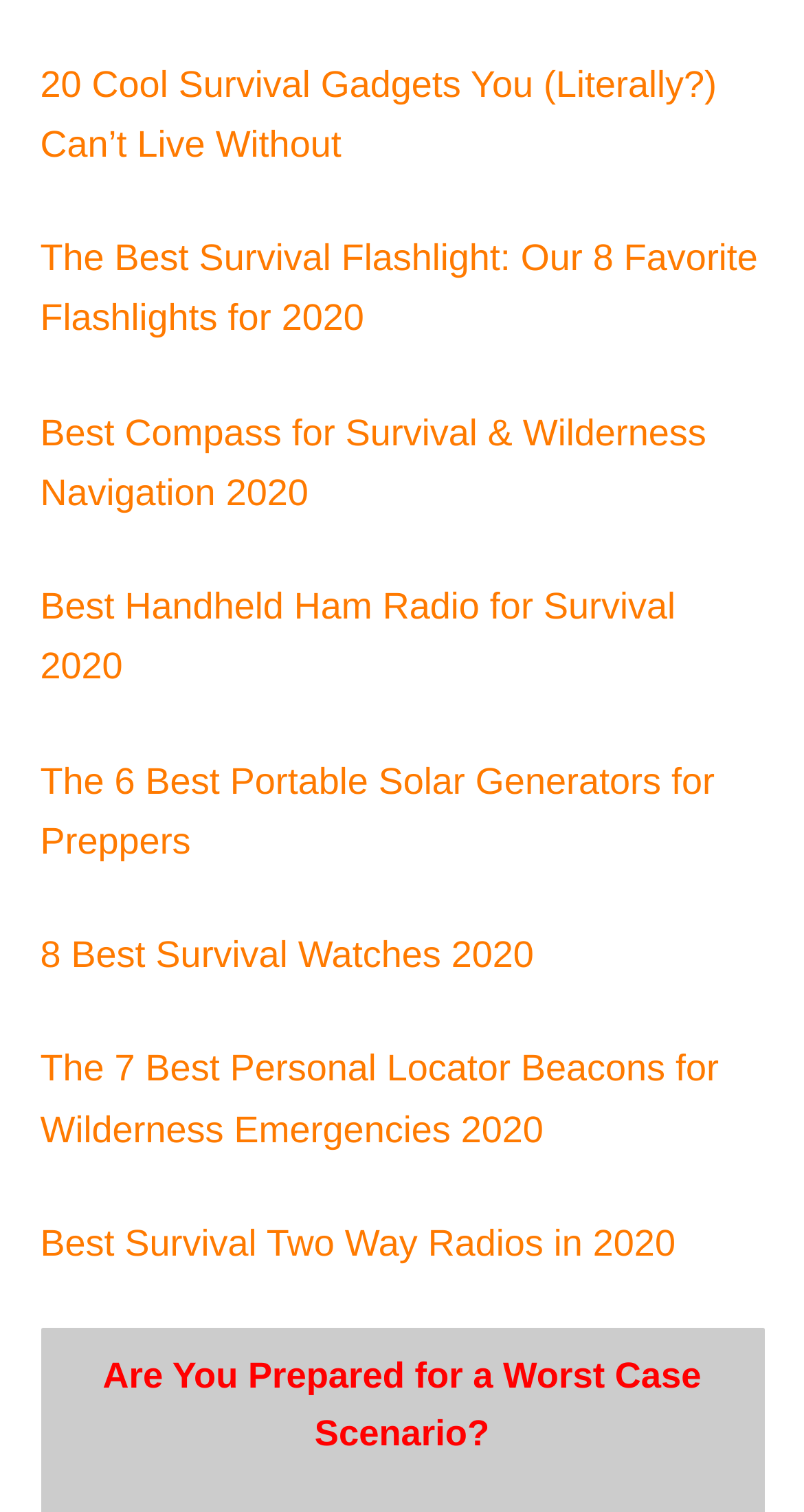Please answer the following question using a single word or phrase: 
How many links are on the webpage?

8